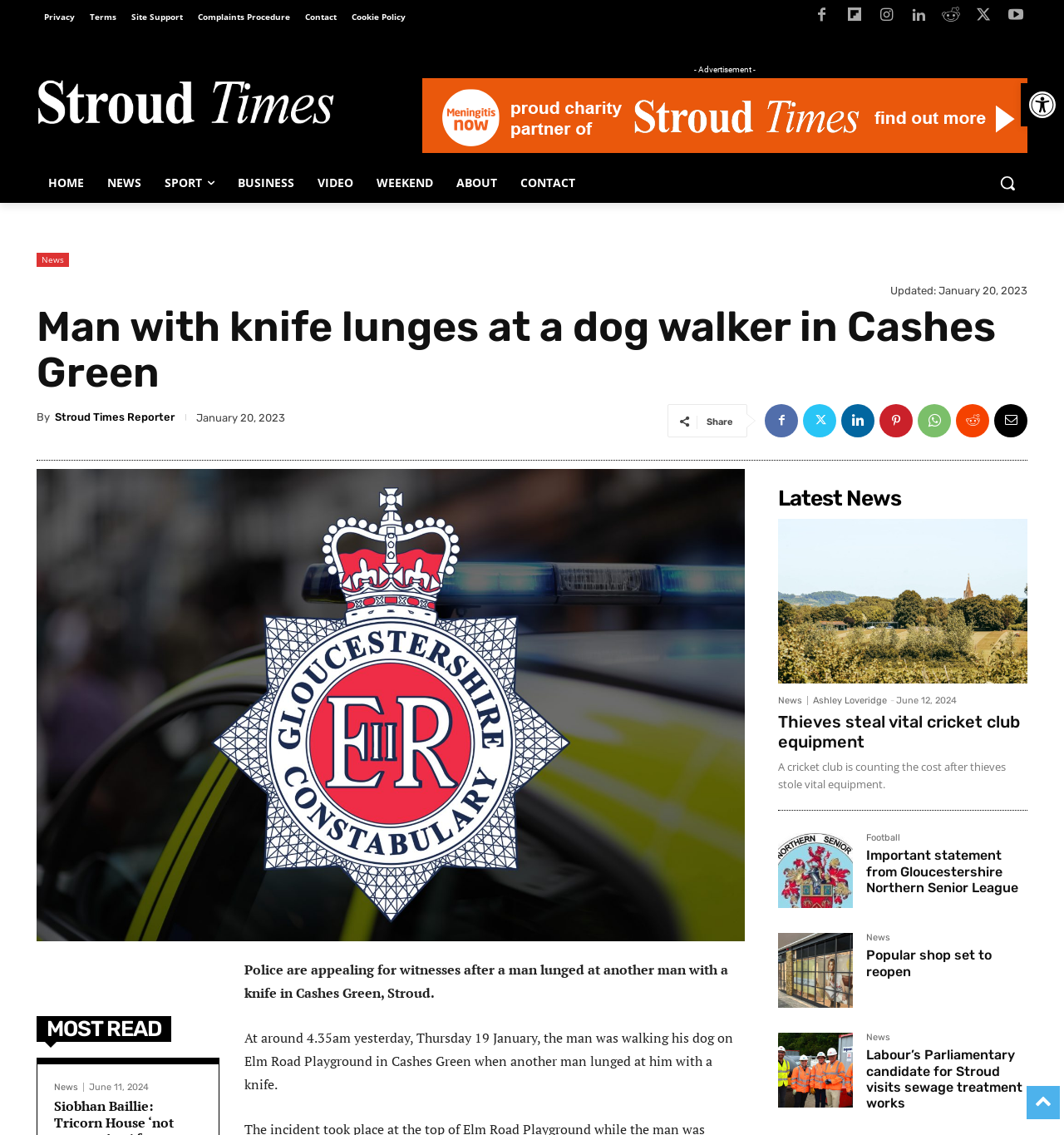Determine the bounding box coordinates of the UI element that matches the following description: "Stroud Times Reporter". The coordinates should be four float numbers between 0 and 1 in the format [left, top, right, bottom].

[0.052, 0.363, 0.164, 0.372]